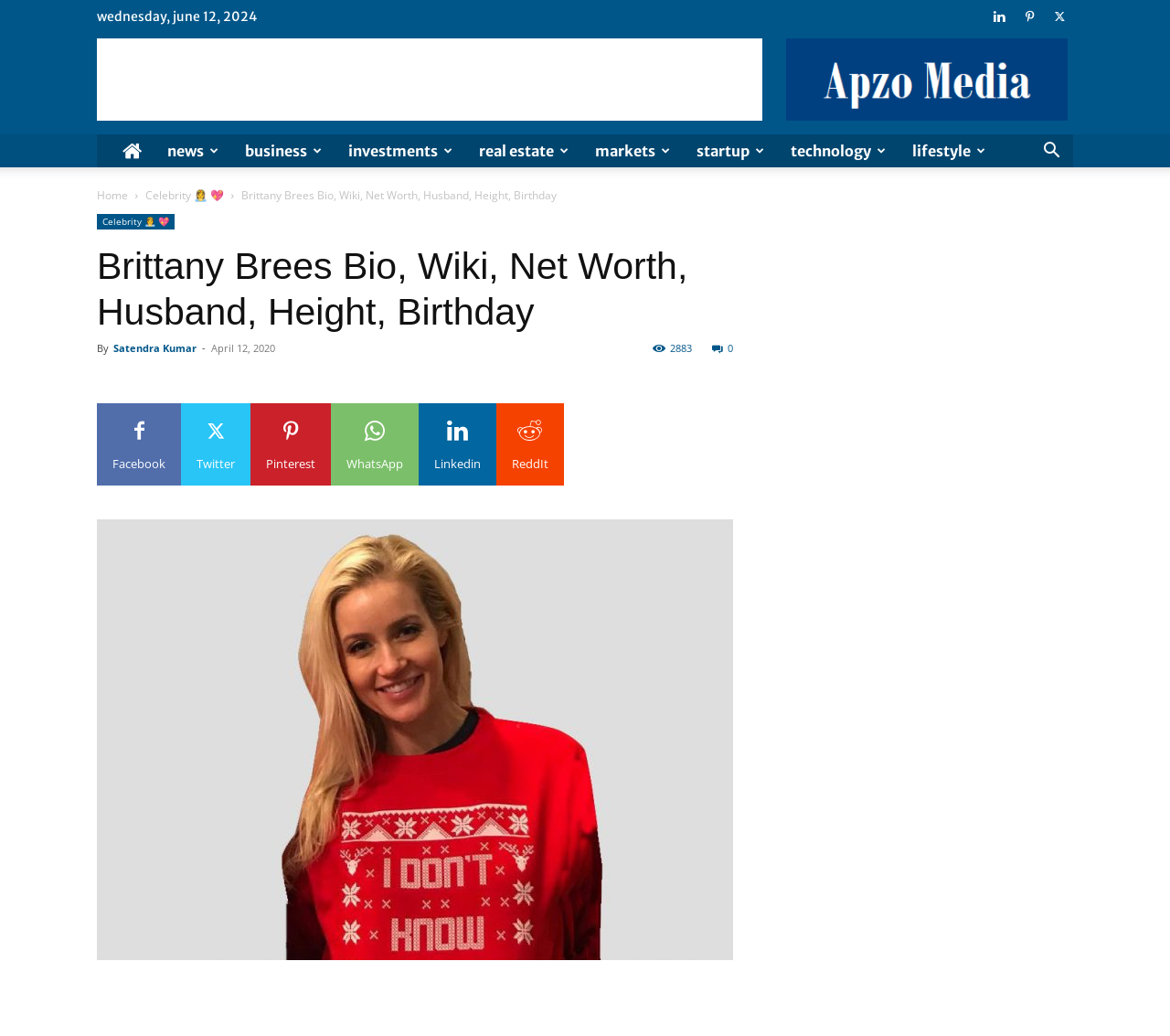Determine the bounding box coordinates of the clickable element to complete this instruction: "Click on the Facebook link". Provide the coordinates in the format of four float numbers between 0 and 1, [left, top, right, bottom].

[0.083, 0.389, 0.155, 0.469]